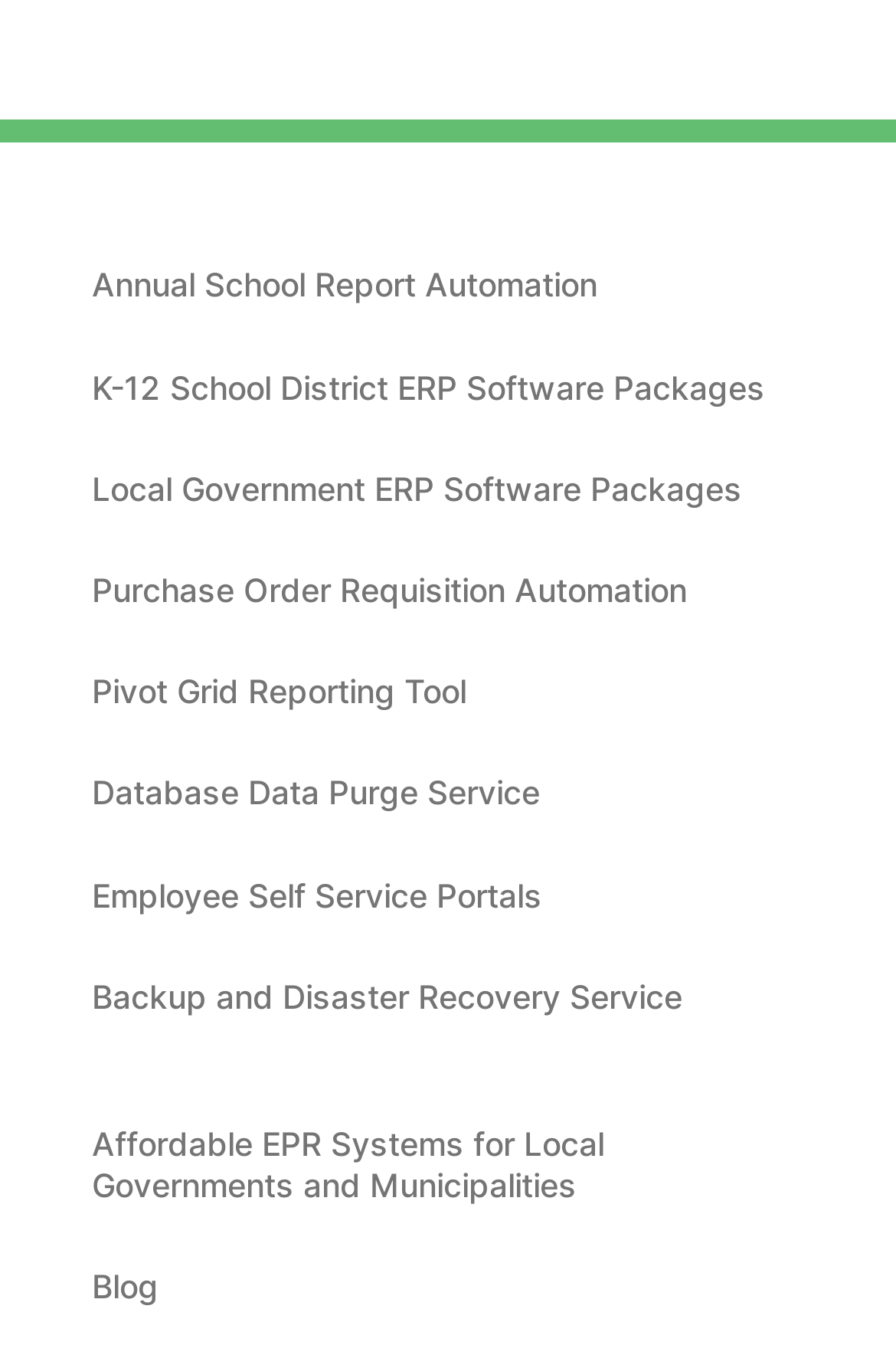How many links are on the webpage?
Look at the screenshot and respond with a single word or phrase.

11